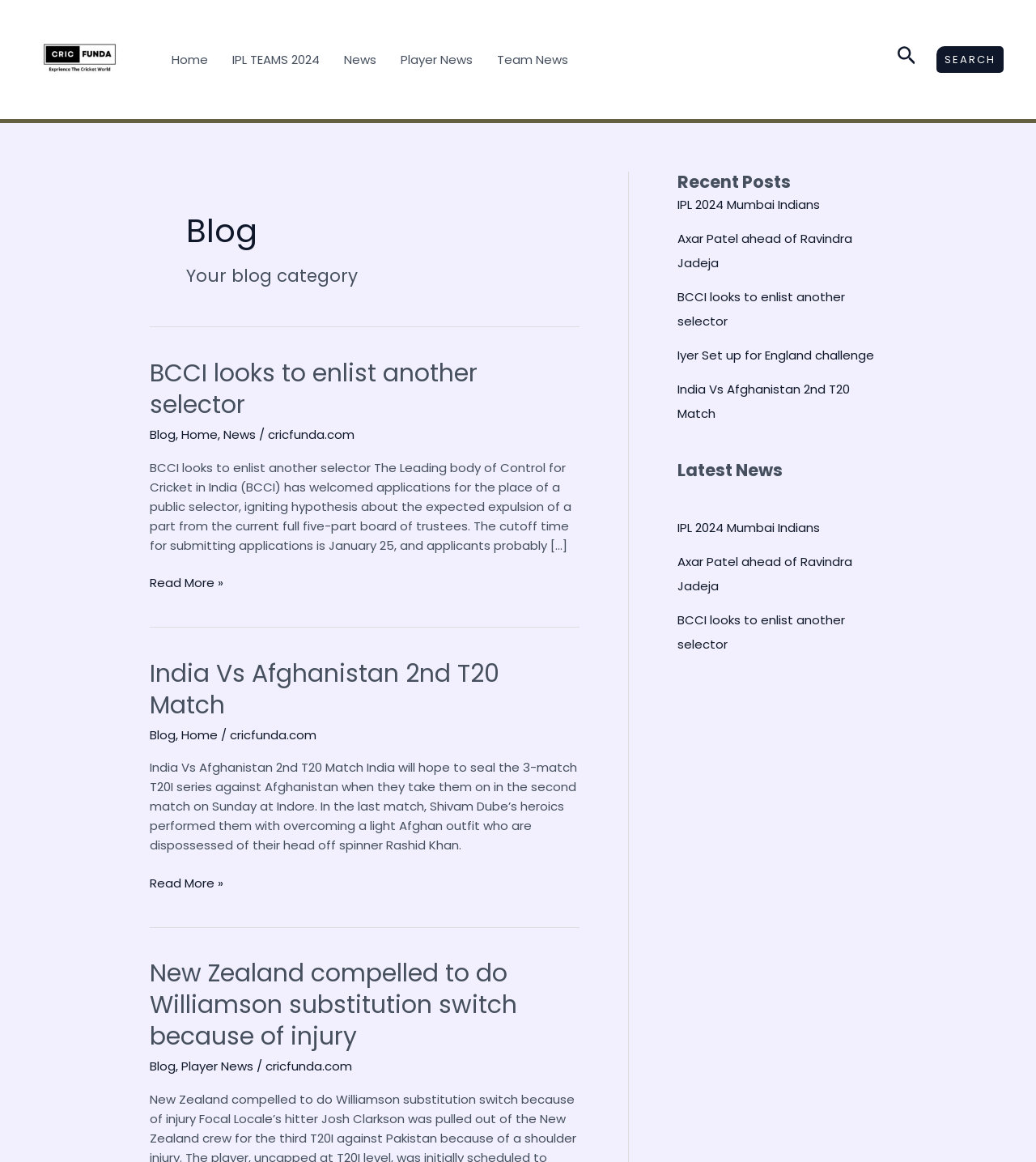Please identify the bounding box coordinates of the clickable element to fulfill the following instruction: "Check Esther's Instagram". The coordinates should be four float numbers between 0 and 1, i.e., [left, top, right, bottom].

None